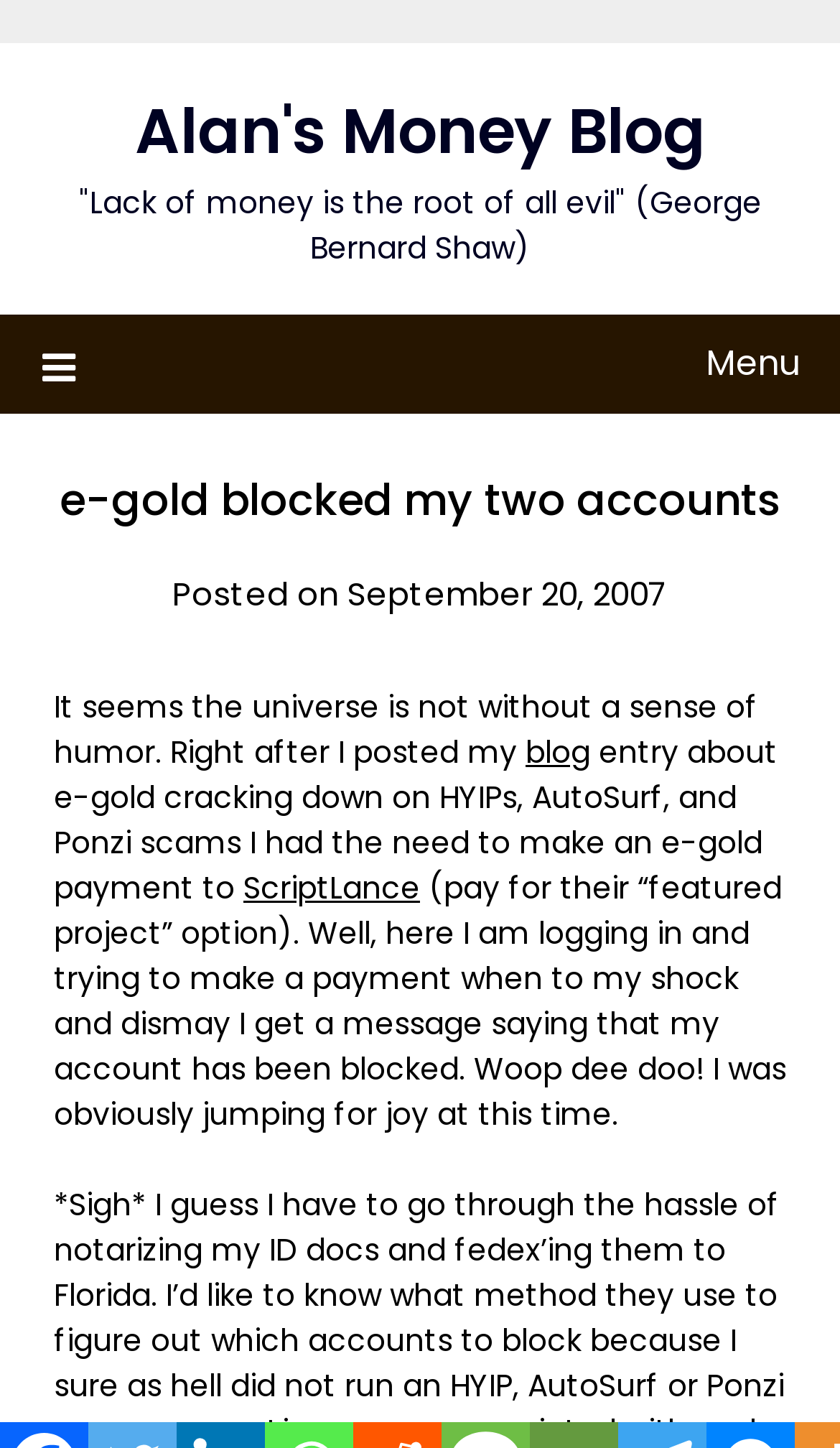Give a short answer using one word or phrase for the question:
What is the date of the blog post?

September 20, 2007